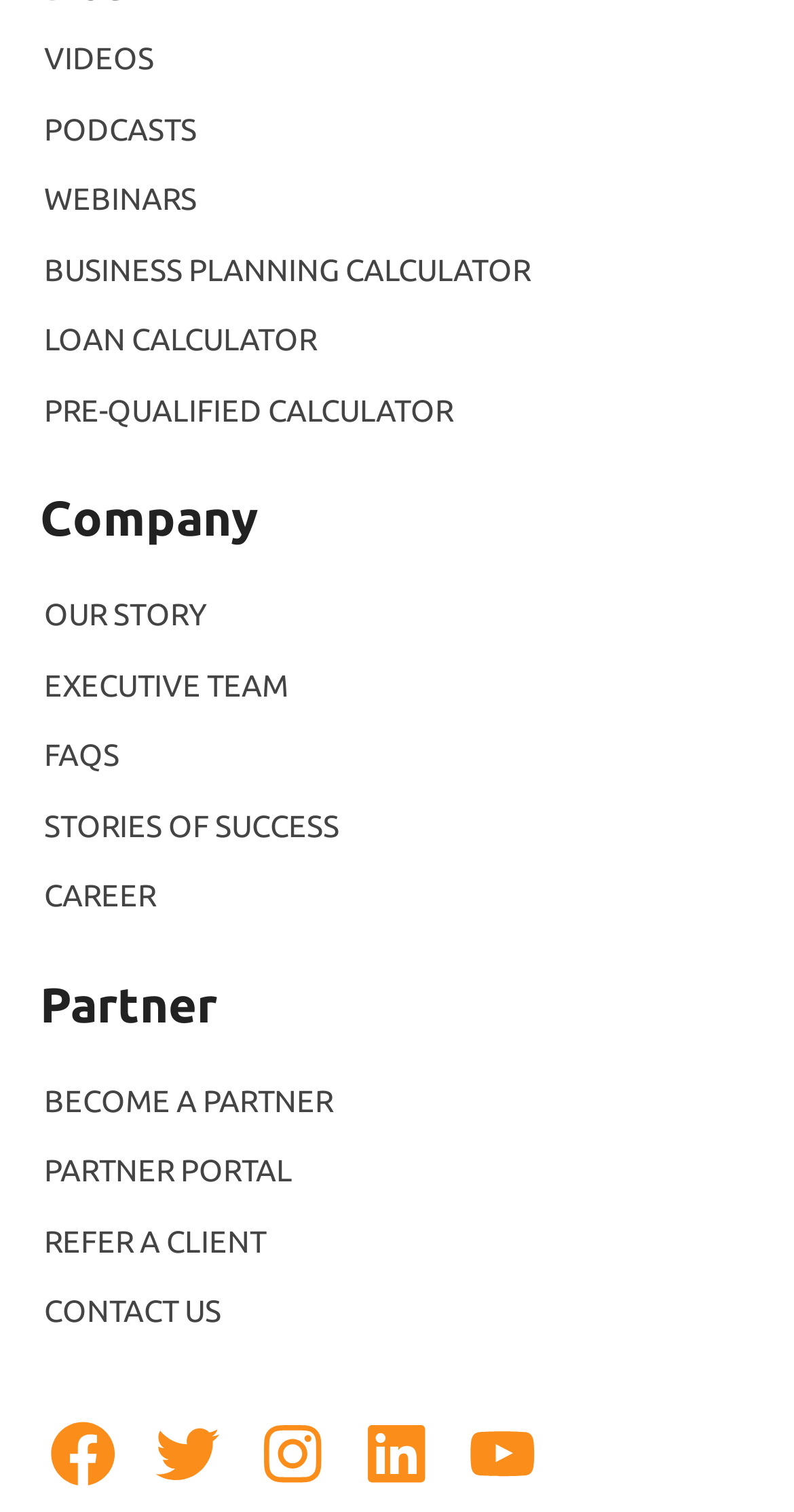What is the first calculator link?
Use the image to answer the question with a single word or phrase.

BUSINESS PLANNING CALCULATOR